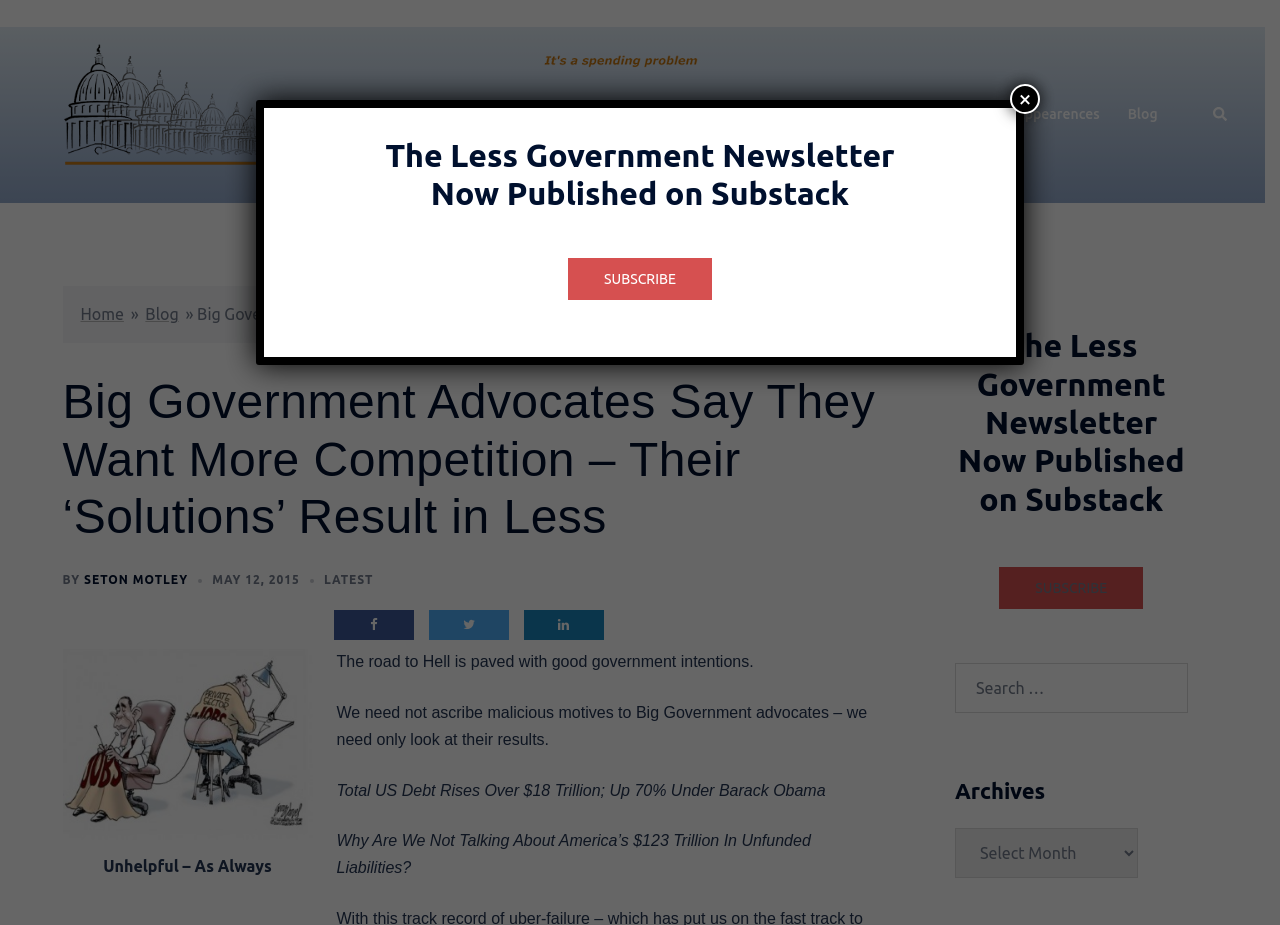Find the bounding box coordinates of the element to click in order to complete this instruction: "Click on 'Less Government'". The bounding box coordinates must be four float numbers between 0 and 1, denoted as [left, top, right, bottom].

[0.049, 0.113, 0.596, 0.132]